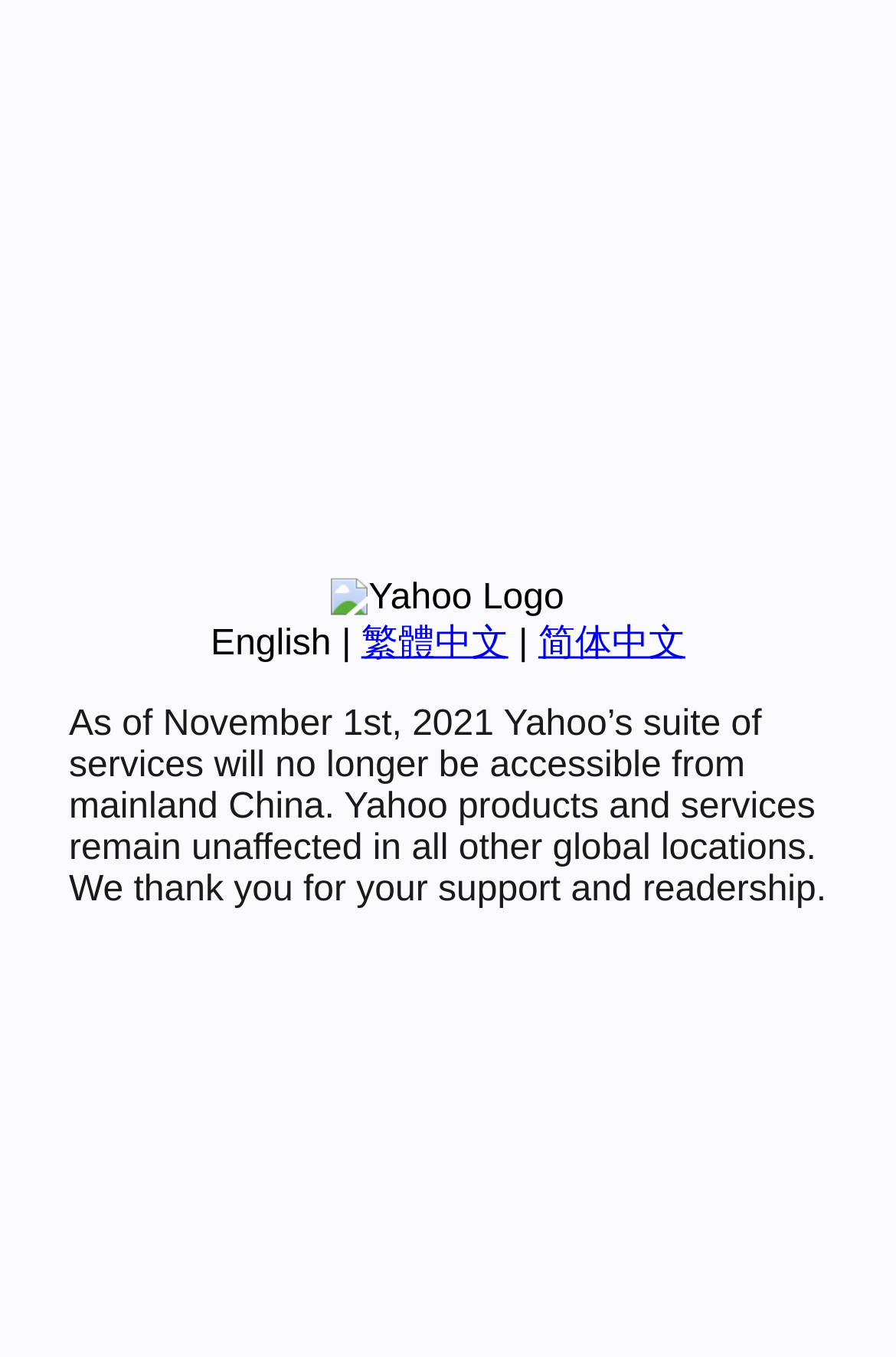Refer to the element description 繁體中文 and identify the corresponding bounding box in the screenshot. Format the coordinates as (top-left x, top-left y, bottom-right x, bottom-right y) with values in the range of 0 to 1.

[0.403, 0.46, 0.567, 0.489]